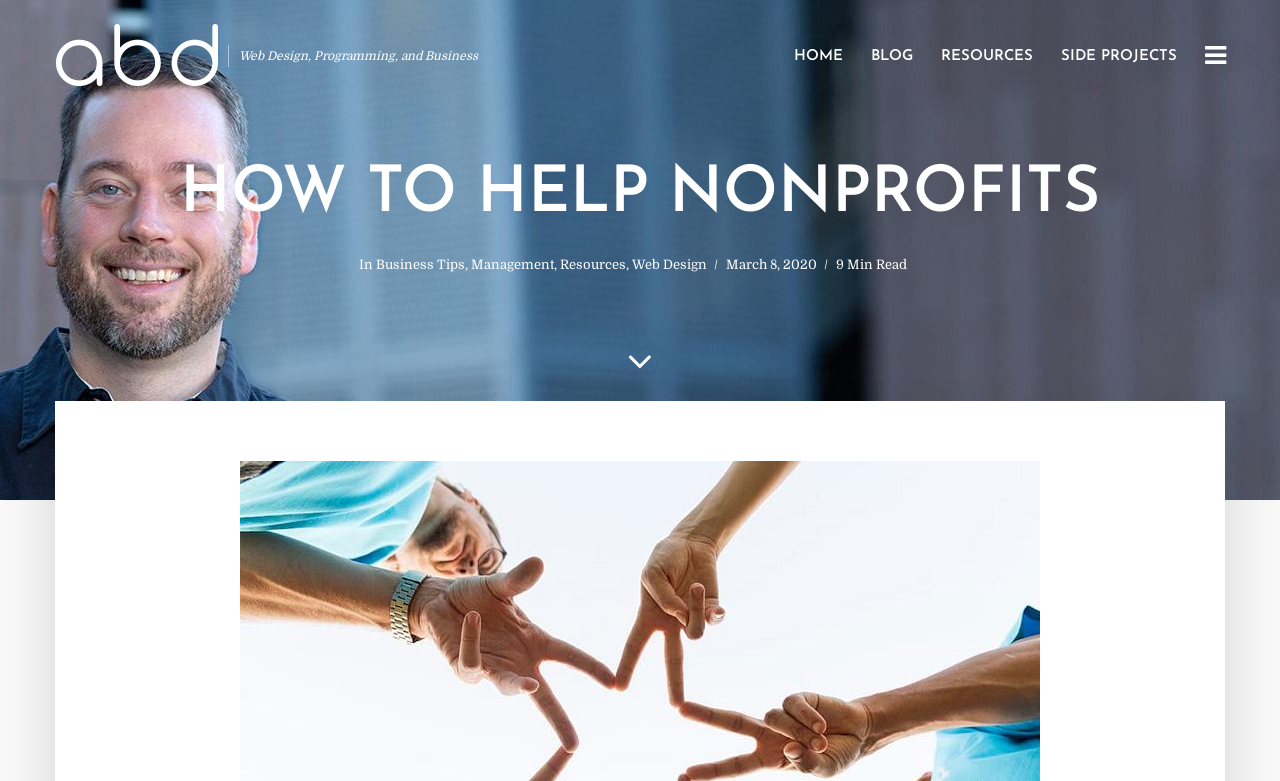Answer the question below using just one word or a short phrase: 
What is the estimated reading time of the article?

9 Min Read